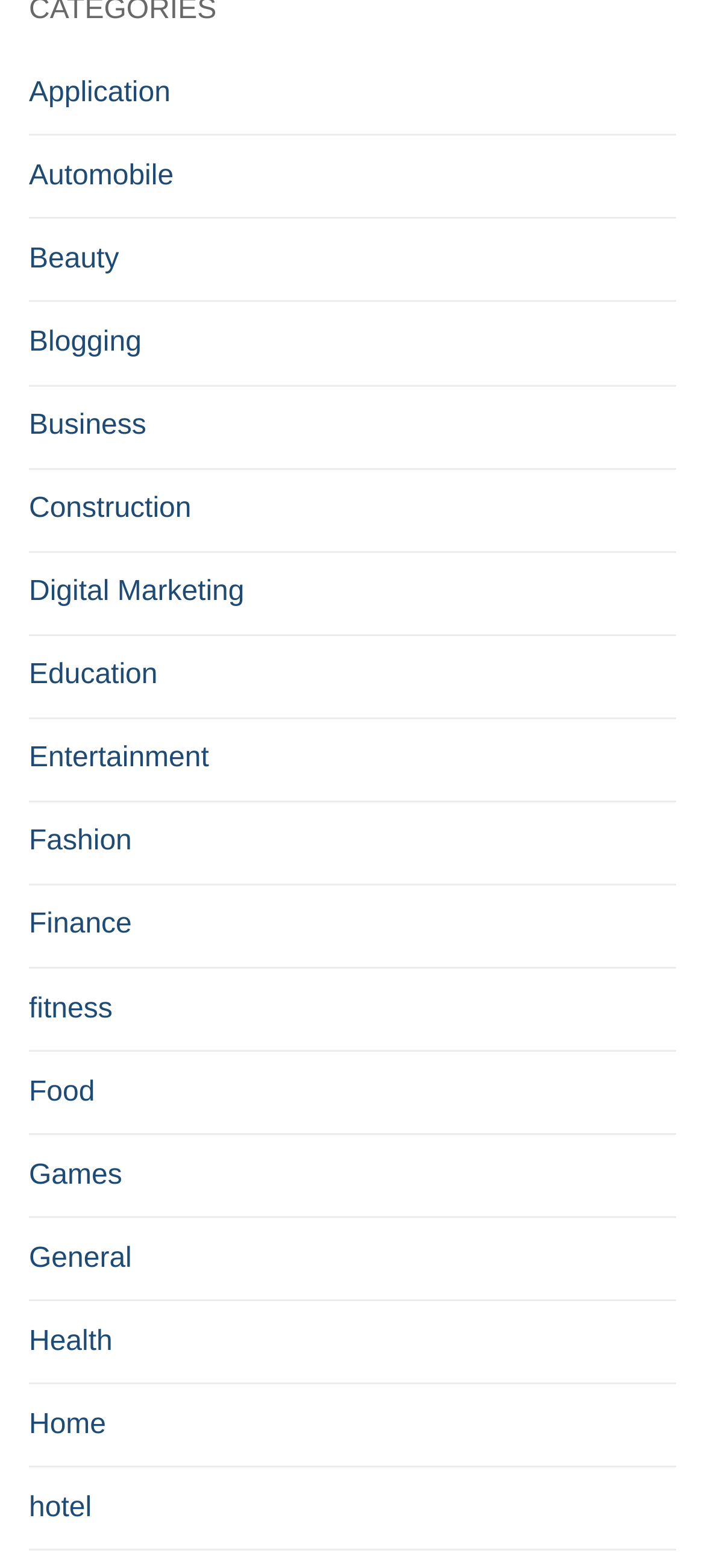Given the description Contact Us, predict the bounding box coordinates of the UI element. Ensure the coordinates are in the format (top-left x, top-left y, bottom-right x, bottom-right y) and all values are between 0 and 1.

None